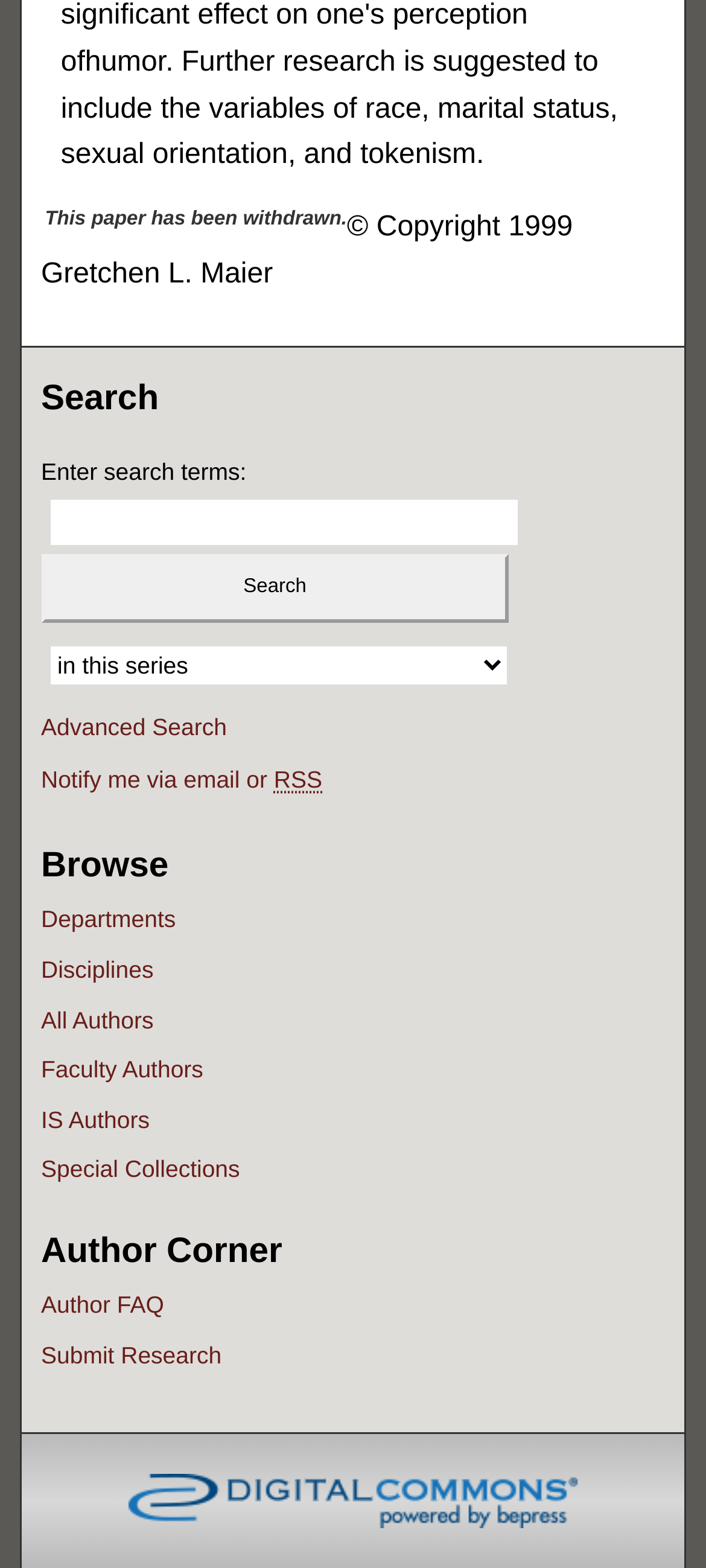What is the 'Author Corner' section about?
Look at the image and respond with a single word or a short phrase.

Author resources